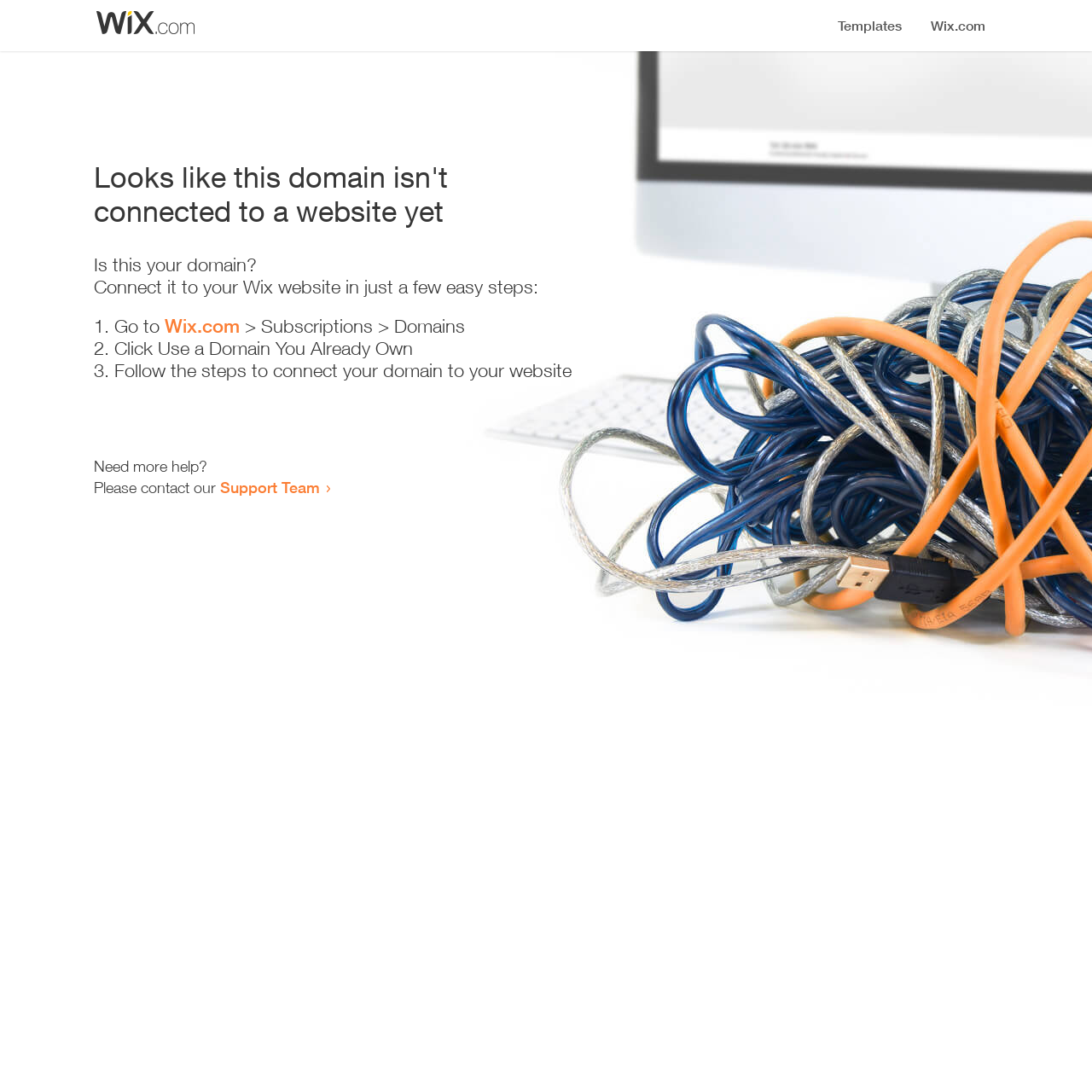Determine the main heading text of the webpage.

Looks like this domain isn't
connected to a website yet